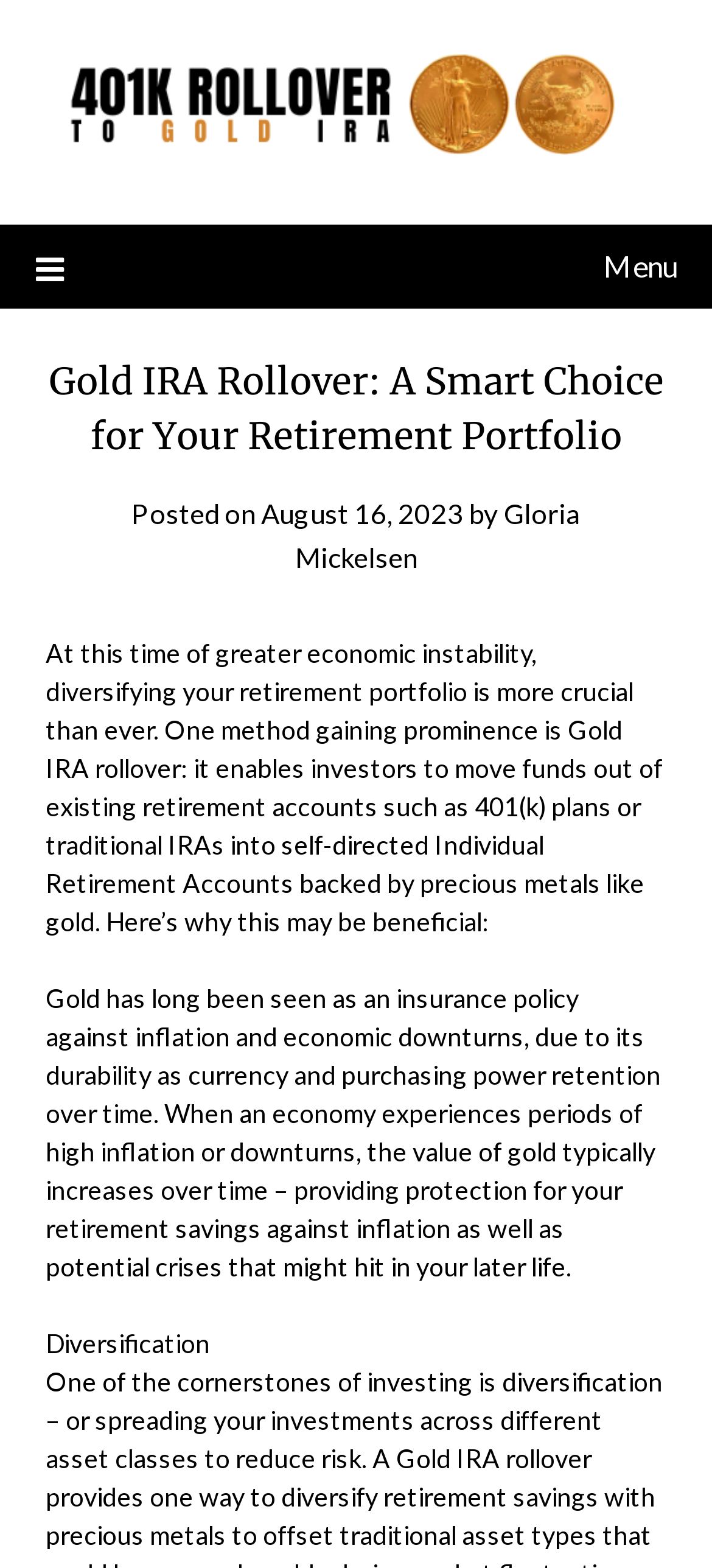What is the date of this article?
Examine the image and provide an in-depth answer to the question.

The webpage contains a link 'August 16, 2023' which is the date of the article, as indicated by the text 'Posted on' preceding the link.